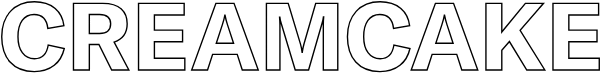Using the information in the image, could you please answer the following question in detail:
What does 'CREAMCAKE' likely refer to?

Based on the context of the caption, 'CREAMCAKE' likely refers to a project or release associated with the artist Shygirl's work, encapsulating her unique style and artistic flair.